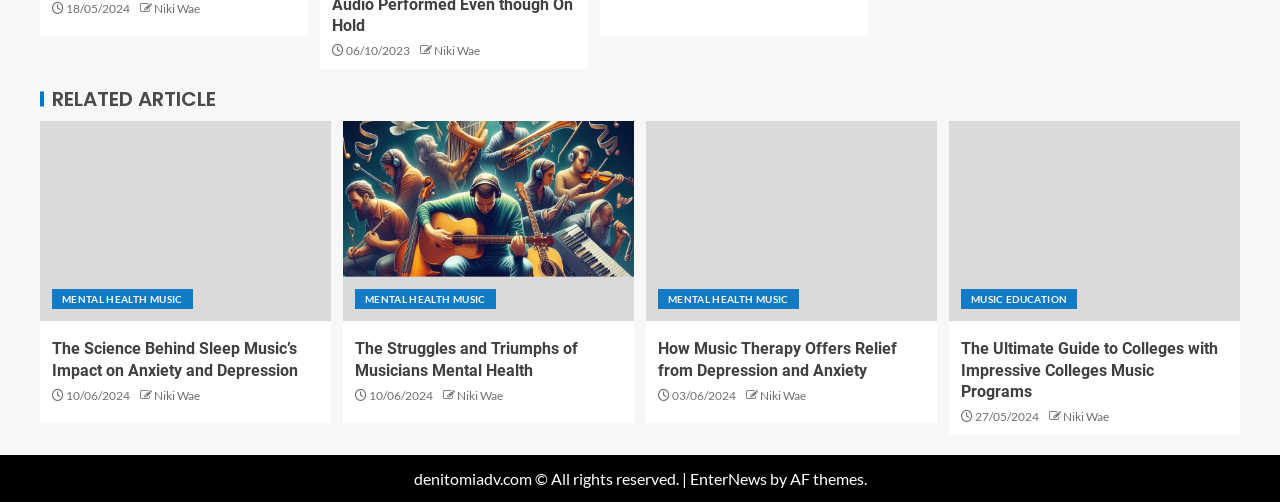What is the date of the article 'The Ultimate Guide to Colleges with Impressive Colleges Music Programs'?
Examine the screenshot and reply with a single word or phrase.

27/05/2024